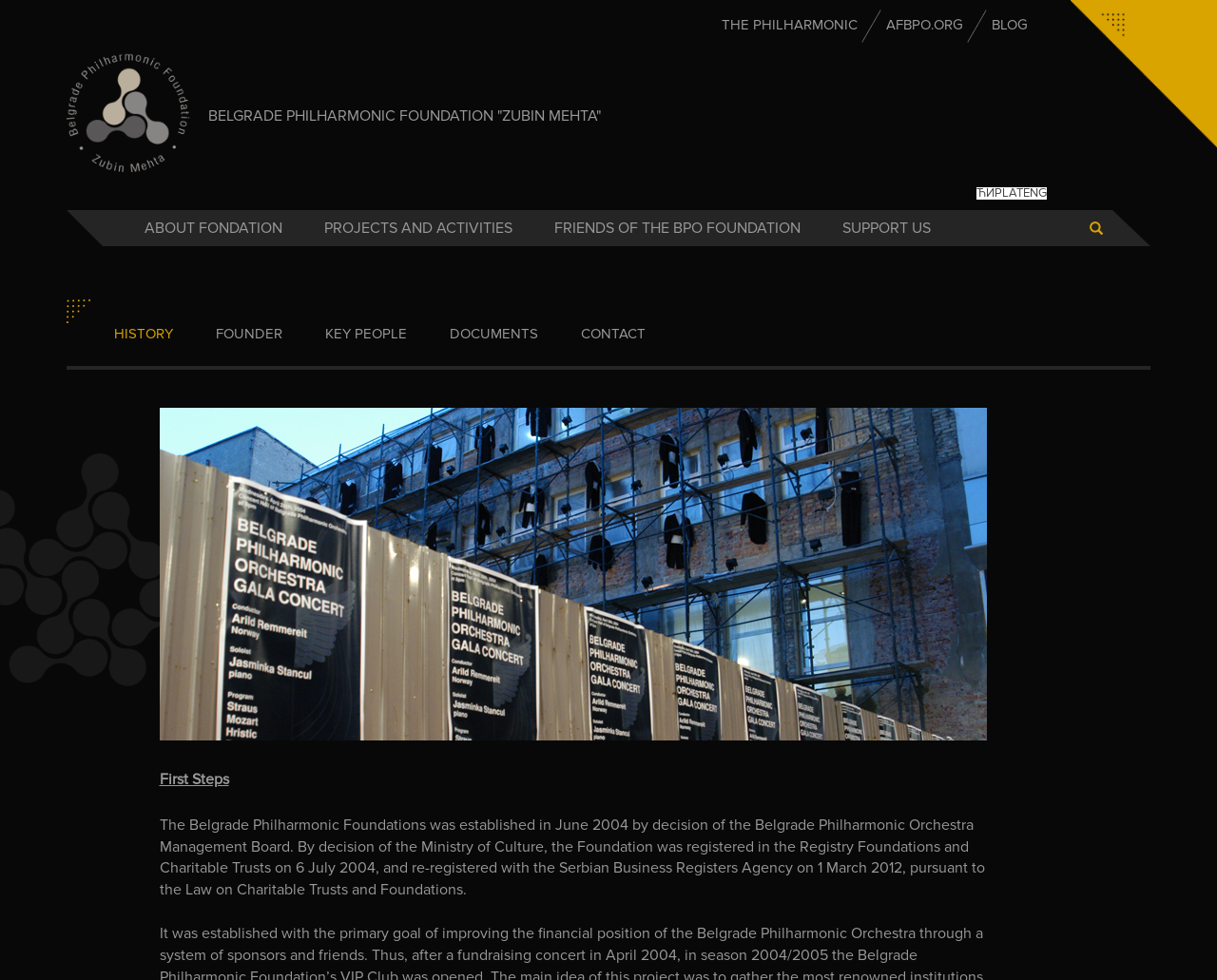Find and specify the bounding box coordinates that correspond to the clickable region for the instruction: "View the 'ABOUT FONDATION' page".

[0.102, 0.214, 0.249, 0.251]